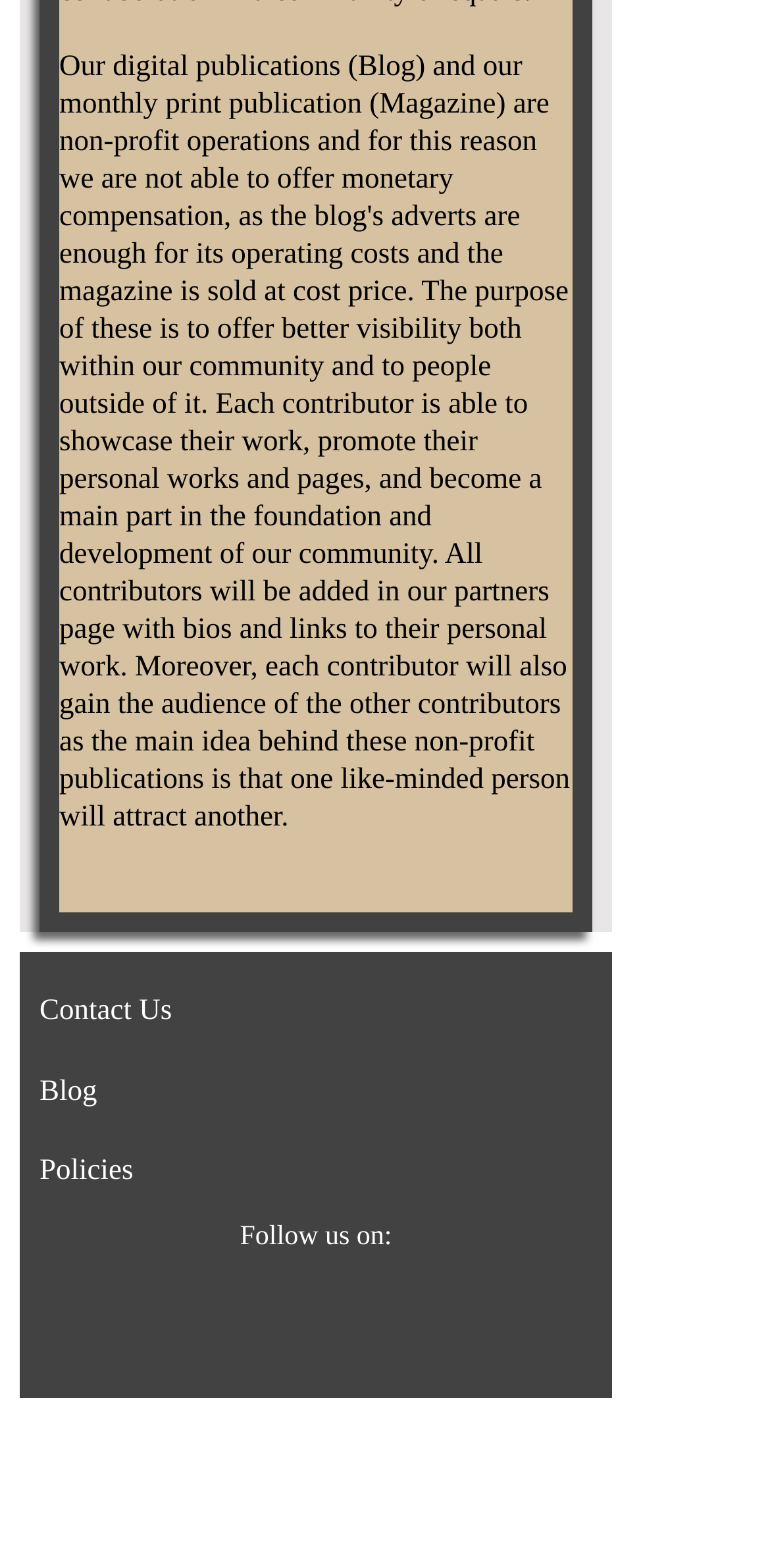How many social media icons are there?
Utilize the image to construct a detailed and well-explained answer.

I counted the number of social media icons in the social bar section, which includes Facebook, Tumblr, Instagram, and LinkedIn icons.